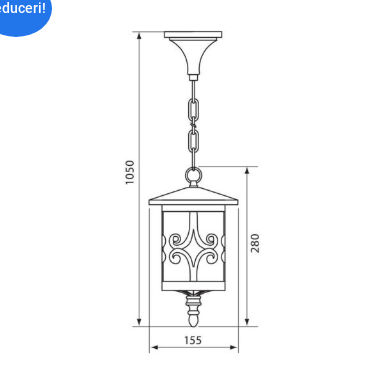Convey a rich and detailed description of the image.

This image showcases a detailed schematic of the "Pendul tip felinar Vivalux JARDIN," designed for ceiling application. The dimensions are prominently displayed, with a height of 1050 mm, a width of 155 mm, and a body height of 280 mm. The design features an elegant lantern style, characterized by decorative elements that enhance its aesthetic appeal. It is a versatile piece, suitable for outdoor settings, equipped with a socket for a maximum power of 1x60W bulbs, compatible with E27 bases. This lantern not only serves a functional purpose but also adds a decorative touch to any exterior environment, blending durability with elegant design. Above the schematic, a promotional banner highlights ongoing discounts, enticing customers to explore this beautiful lighting solution further.